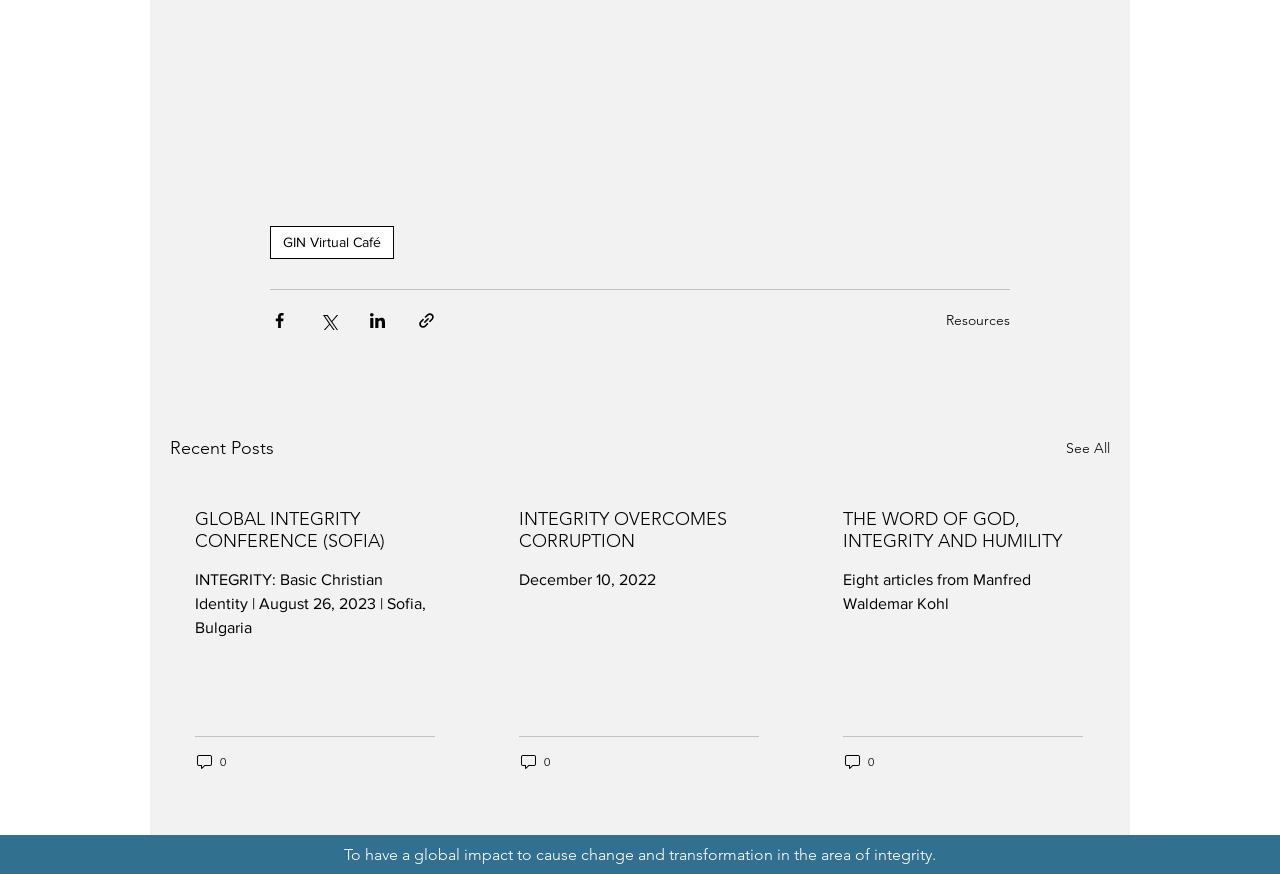Determine the bounding box coordinates of the clickable element to achieve the following action: 'Click on the 'Resources' link'. Provide the coordinates as four float values between 0 and 1, formatted as [left, top, right, bottom].

[0.739, 0.356, 0.789, 0.376]